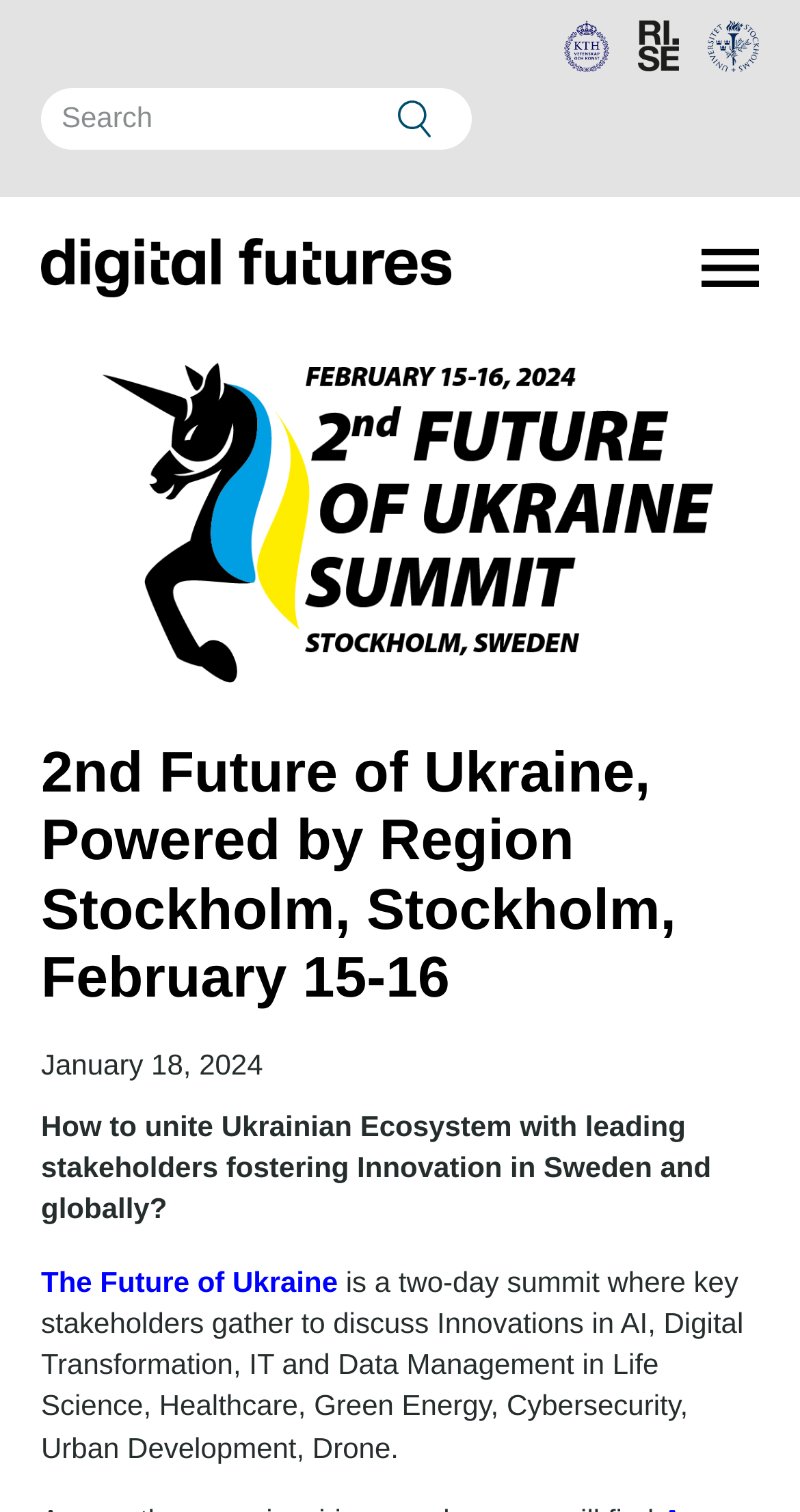Locate the UI element that matches the description The Future of Ukraine in the webpage screenshot. Return the bounding box coordinates in the format (top-left x, top-left y, bottom-right x, bottom-right y), with values ranging from 0 to 1.

[0.051, 0.836, 0.422, 0.858]